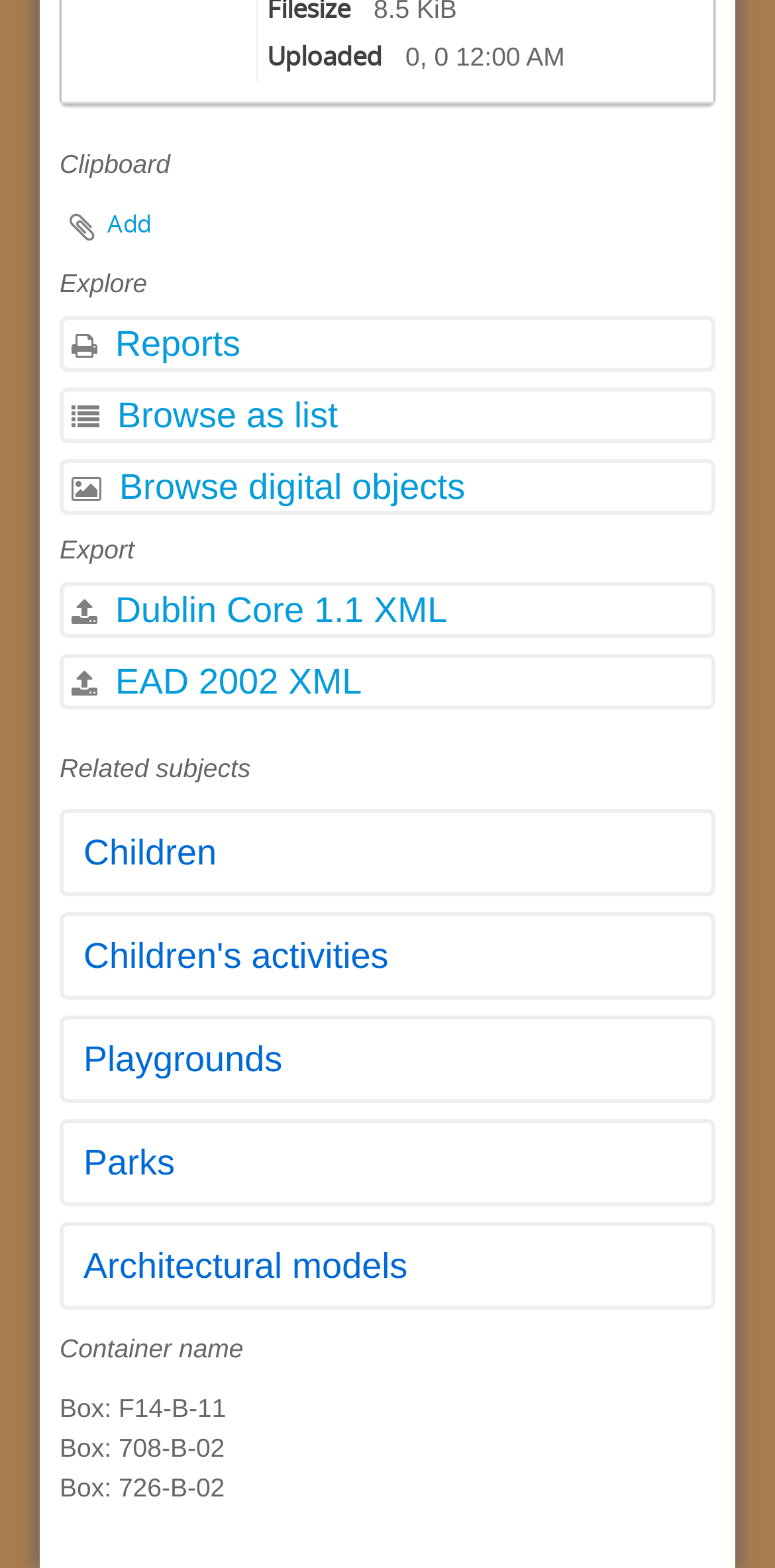Find and provide the bounding box coordinates for the UI element described here: "Children". The coordinates should be given as four float numbers between 0 and 1: [left, top, right, bottom].

[0.077, 0.516, 0.923, 0.572]